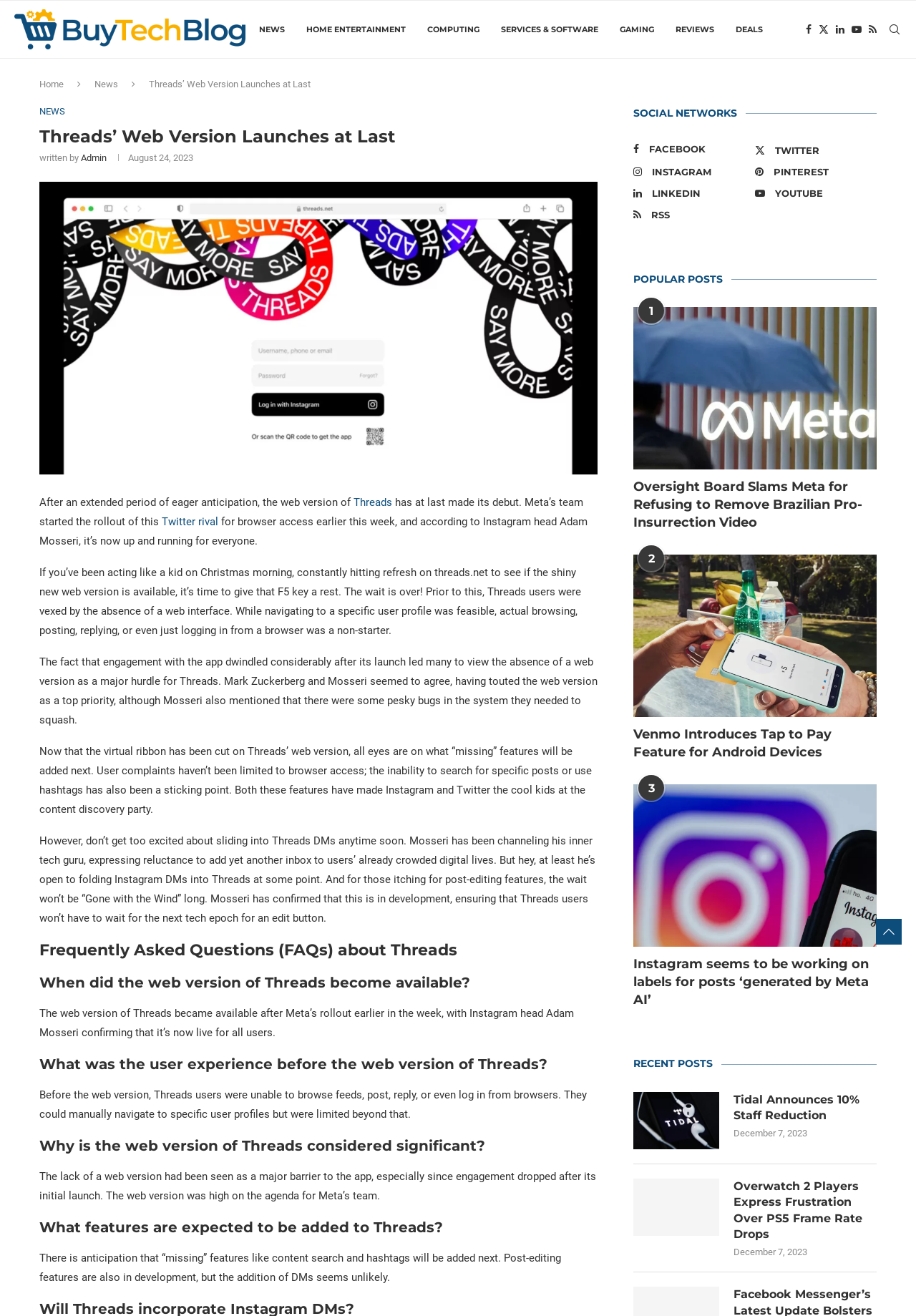Who is the head of Instagram?
Offer a detailed and exhaustive answer to the question.

The article mentions Adam Mosseri as the head of Instagram, citing his statement about the web version of Threads being live for all users.